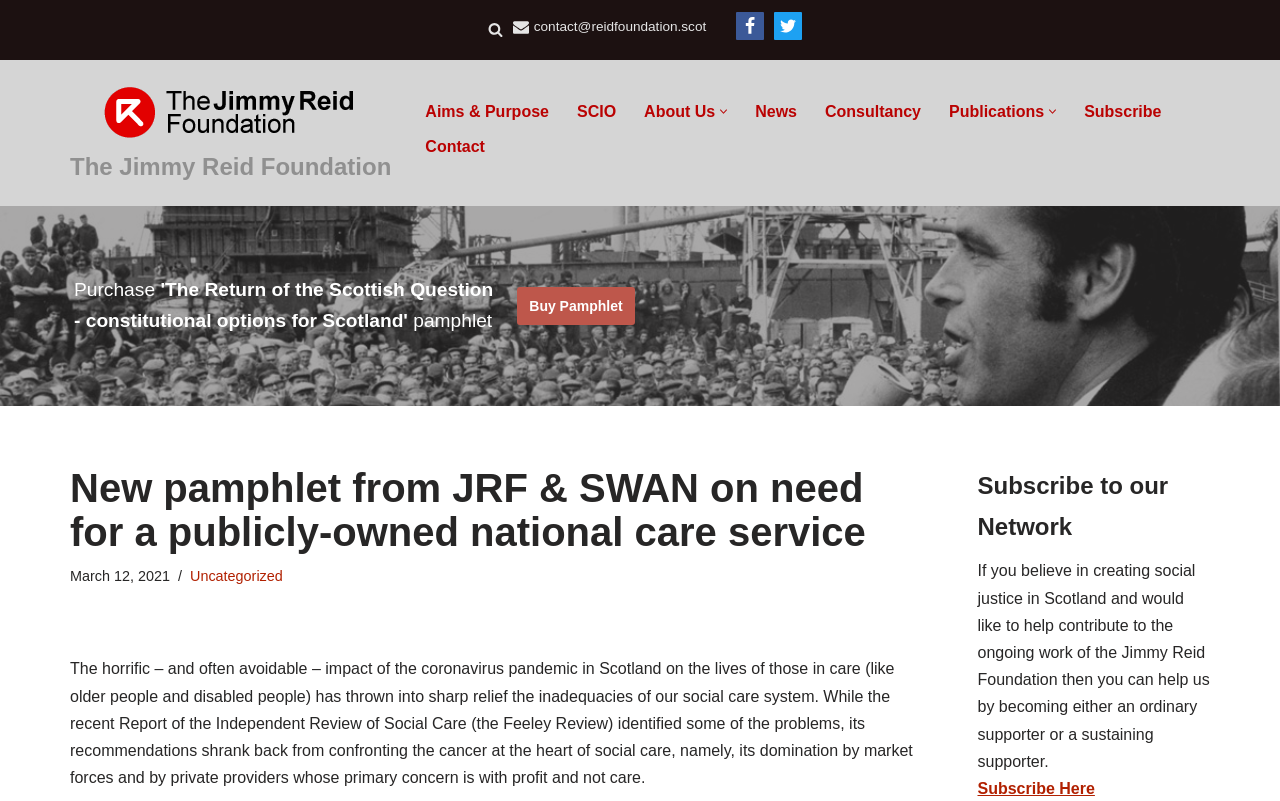How many menu items are there in the primary menu?
Based on the content of the image, thoroughly explain and answer the question.

I counted the number of menu items by looking at the links and buttons under the 'Primary Menu' navigation, which are 'Aims & Purpose', 'SCIO', 'About Us', 'News', 'Consultancy', 'Publications', and 'Subscribe'.